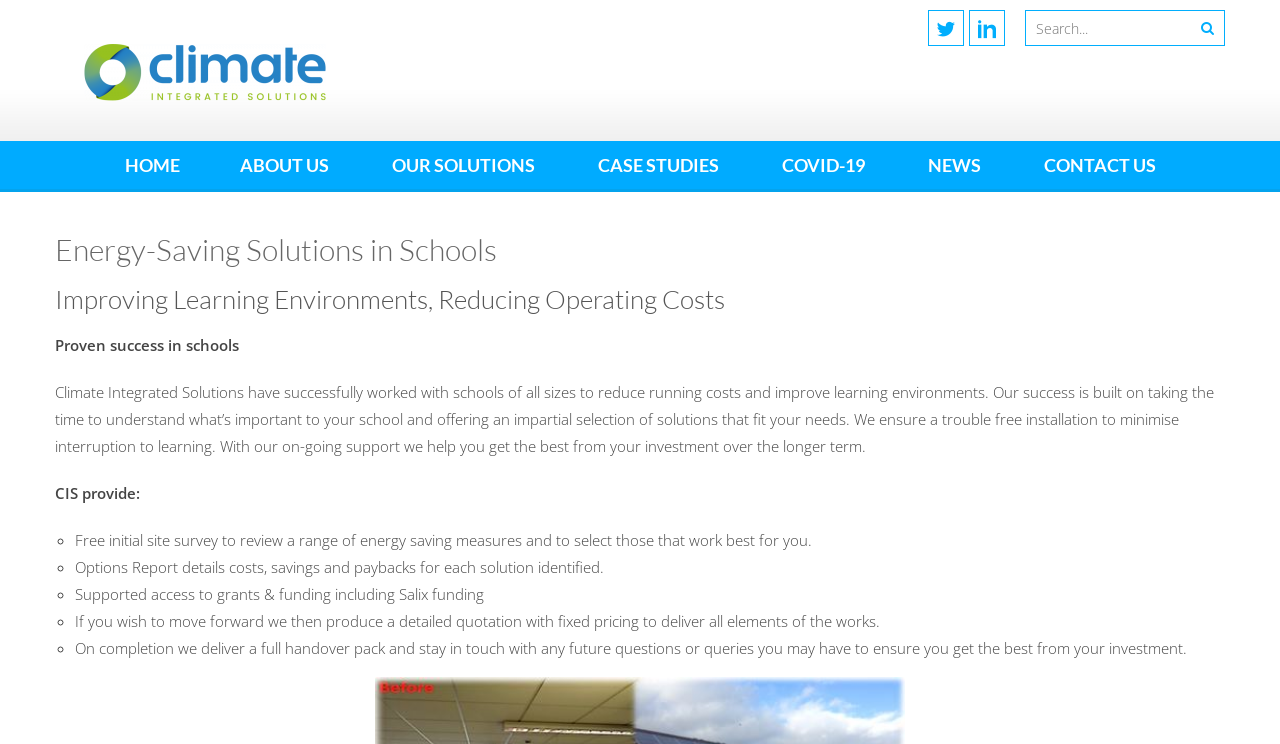Provide the bounding box coordinates for the specified HTML element described in this description: "title="Linkedin"". The coordinates should be four float numbers ranging from 0 to 1, in the format [left, top, right, bottom].

[0.757, 0.013, 0.785, 0.062]